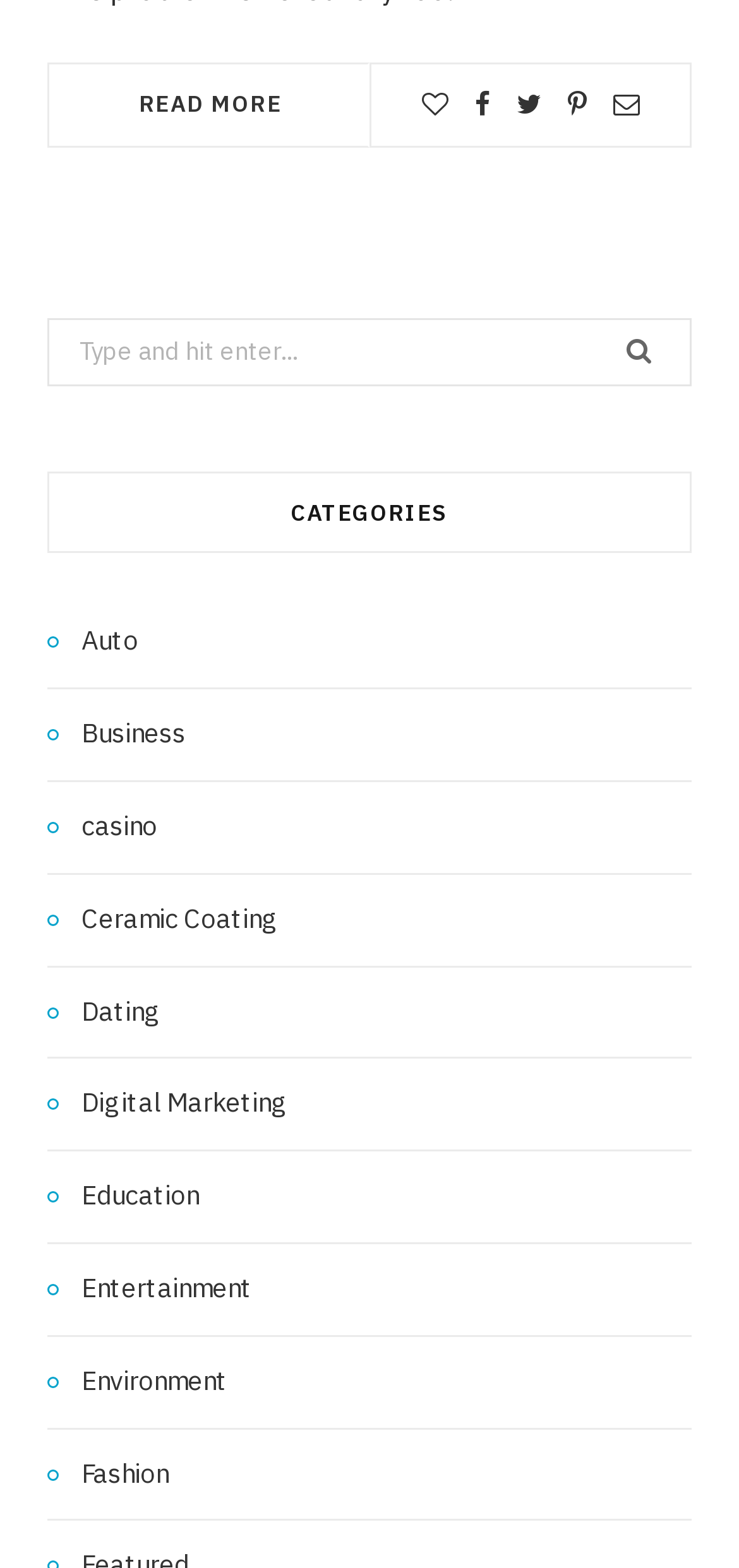Given the element description: "Read More", predict the bounding box coordinates of this UI element. The coordinates must be four float numbers between 0 and 1, given as [left, top, right, bottom].

[0.188, 0.056, 0.381, 0.074]